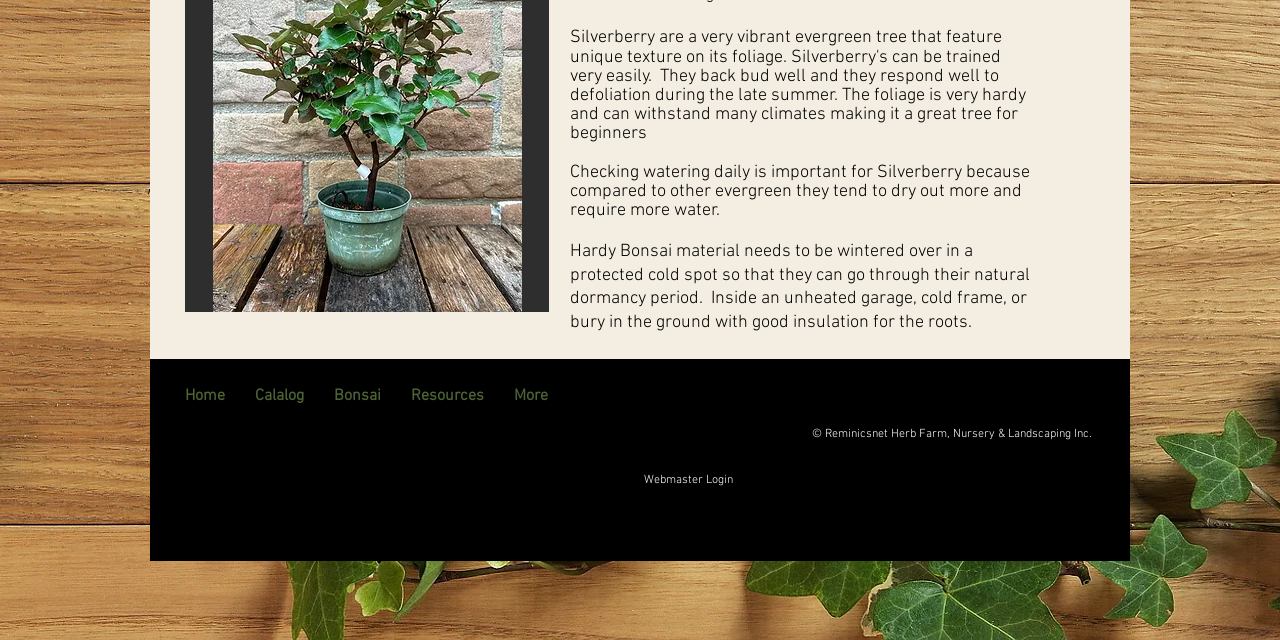Locate the bounding box of the UI element with the following description: "Calalog".

[0.188, 0.606, 0.249, 0.631]